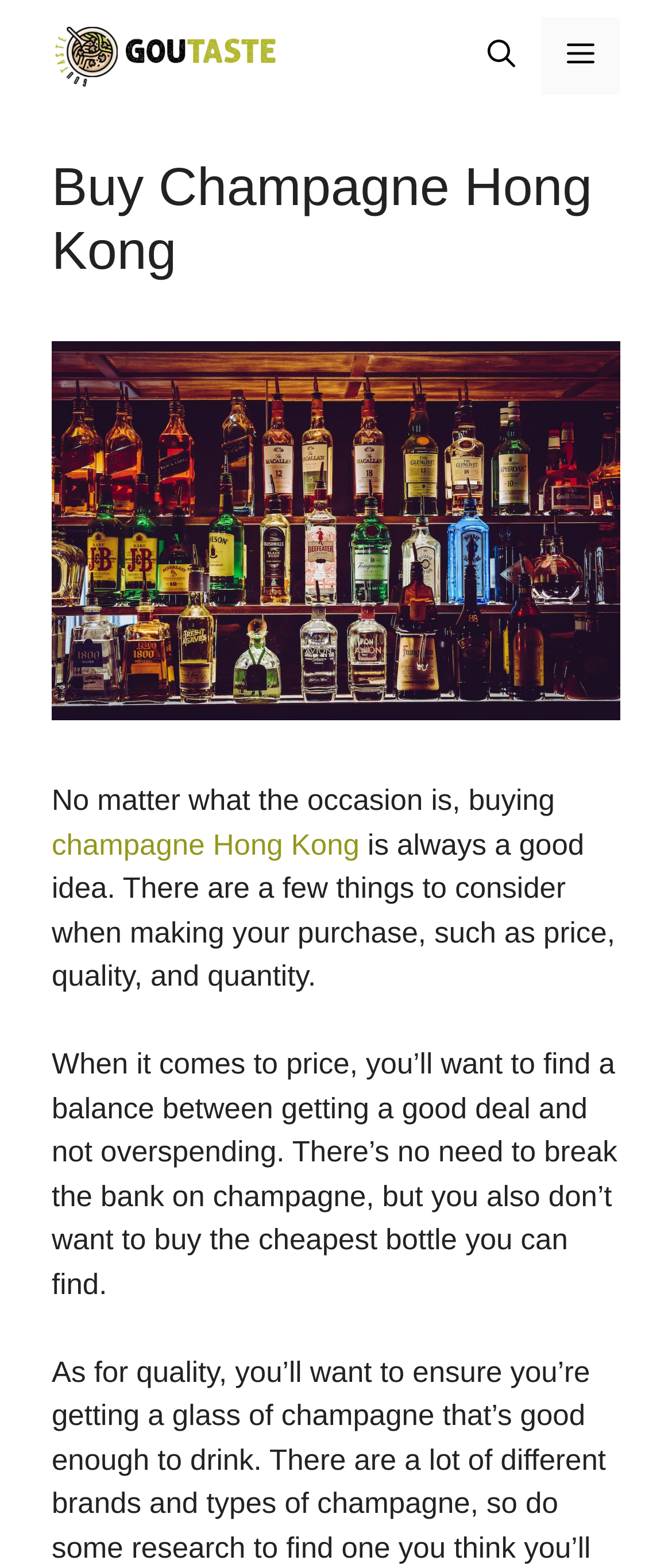Construct a thorough caption encompassing all aspects of the webpage.

The webpage is about buying champagne in Hong Kong. At the top, there is a banner that spans the entire width of the page, containing a link to the website "Goutaste" accompanied by an image of the same name. To the right of the banner, there is a navigation section with a mobile toggle button, a link to open a search bar, and a menu button that expands to reveal the primary menu.

Below the banner, there is a header section that takes up about a quarter of the page's height. It contains a heading that reads "Buy Champagne Hong Kong" and an image with the same title. 

Underneath the header, there is a block of text that starts with "No matter what the occasion is, buying champagne Hong Kong..." and continues to discuss the importance of considering factors like price, quality, and quantity when making a purchase. The text is divided into three paragraphs, with the second paragraph starting with "When it comes to price, you’ll want to find a balance..." and providing more specific advice on finding a good deal.